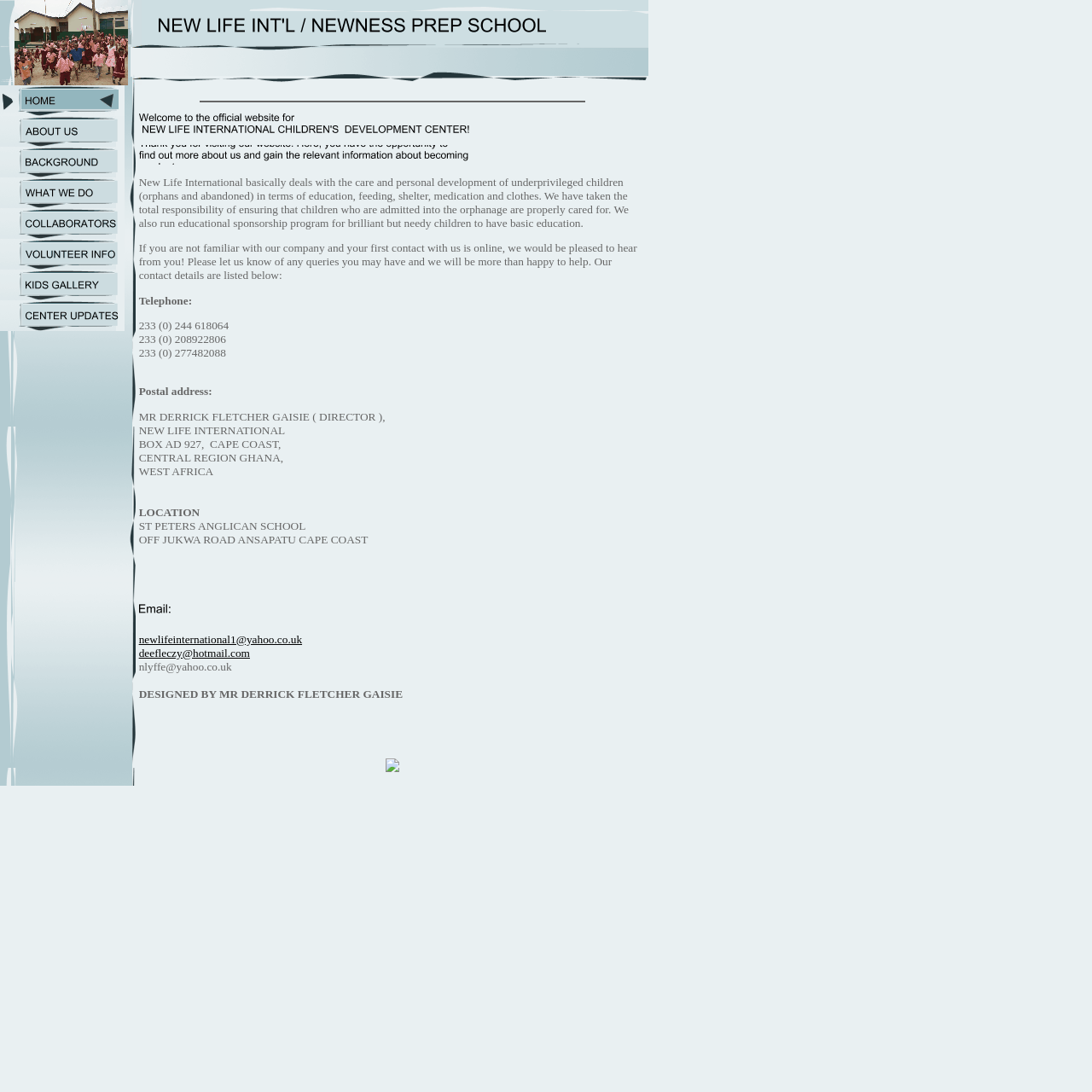Find the bounding box coordinates of the element to click in order to complete the given instruction: "Contact New Life International via email."

[0.127, 0.579, 0.277, 0.591]